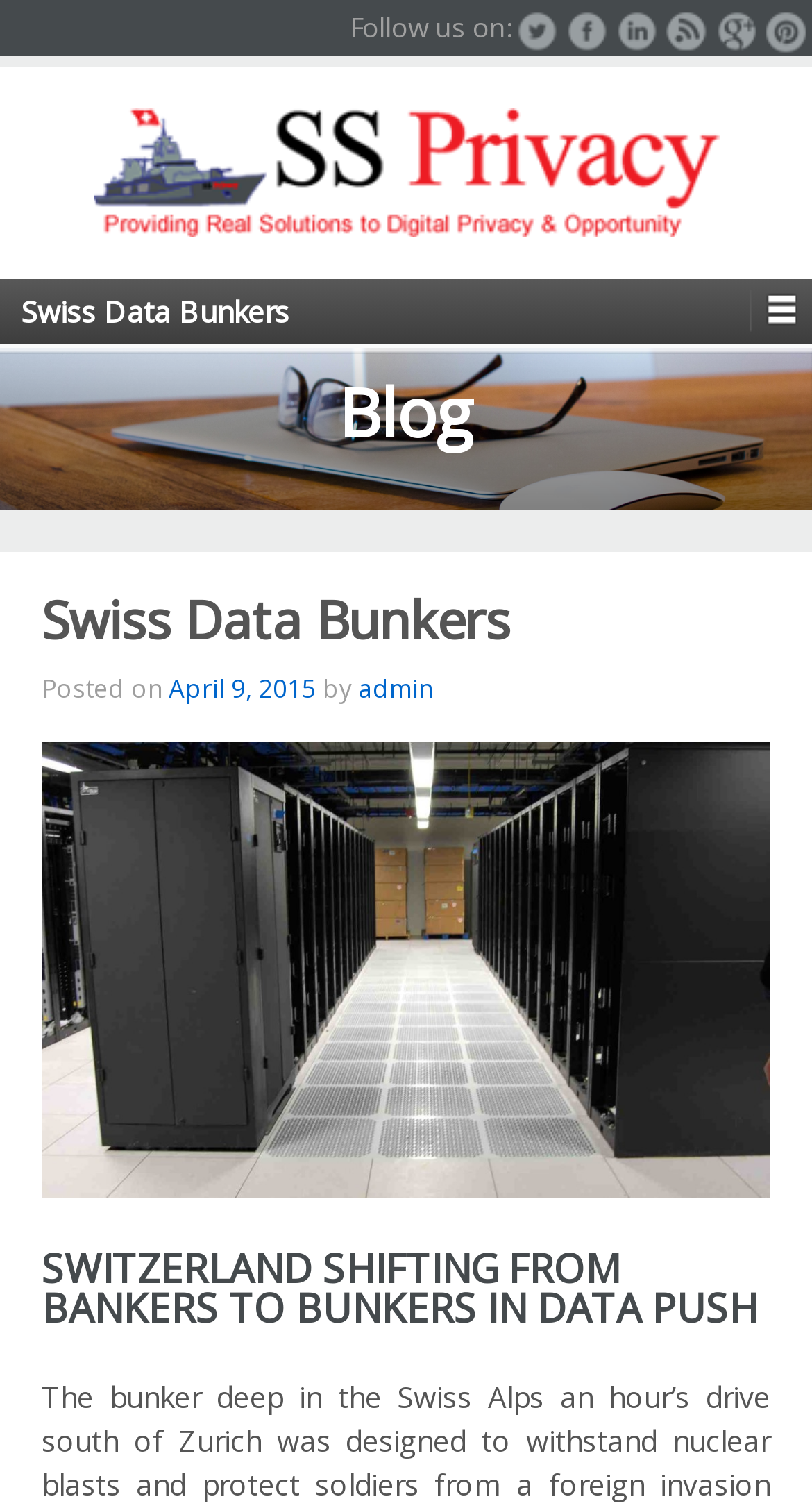What is the name of the website?
Based on the screenshot, give a detailed explanation to answer the question.

I determined the answer by looking at the top-left corner of the webpage, where the logo and website name 'SSPrivacy.com' are displayed.